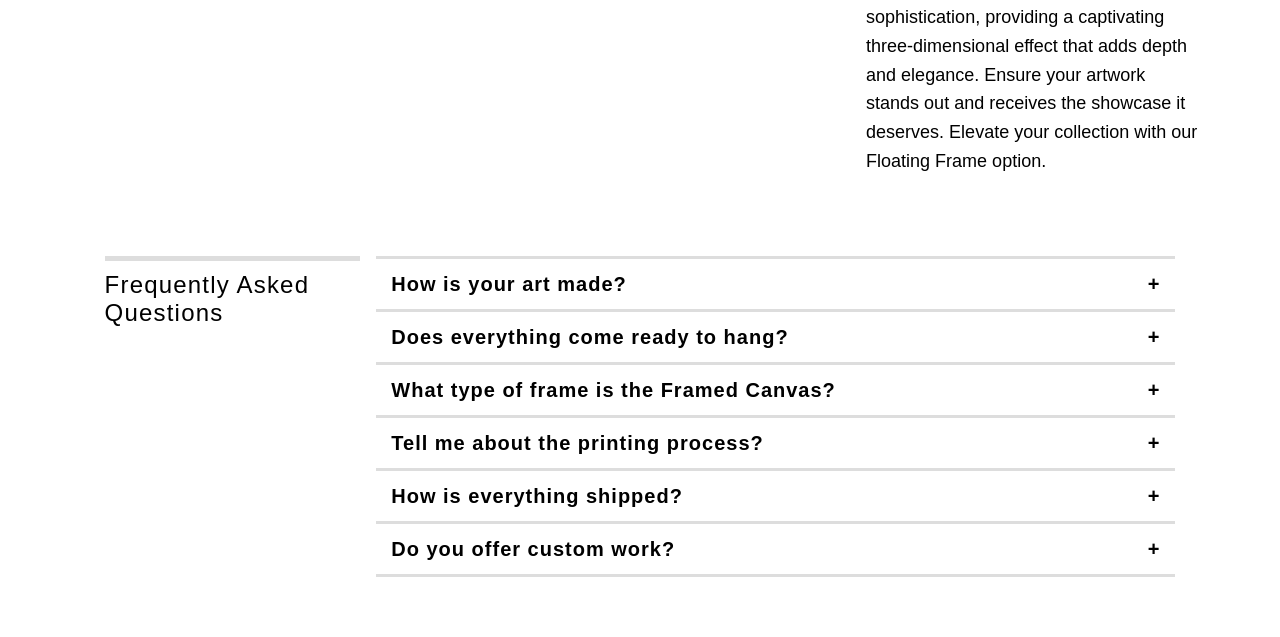Where are the artworks handmade?
Please utilize the information in the image to give a detailed response to the question.

The webpage mentions that 'After studying under a master-craftsman, I purchased all of the printing and stretching equipment, to make all of my art by hand here in Key West.' This indicates that the artworks are handmade in Key West.